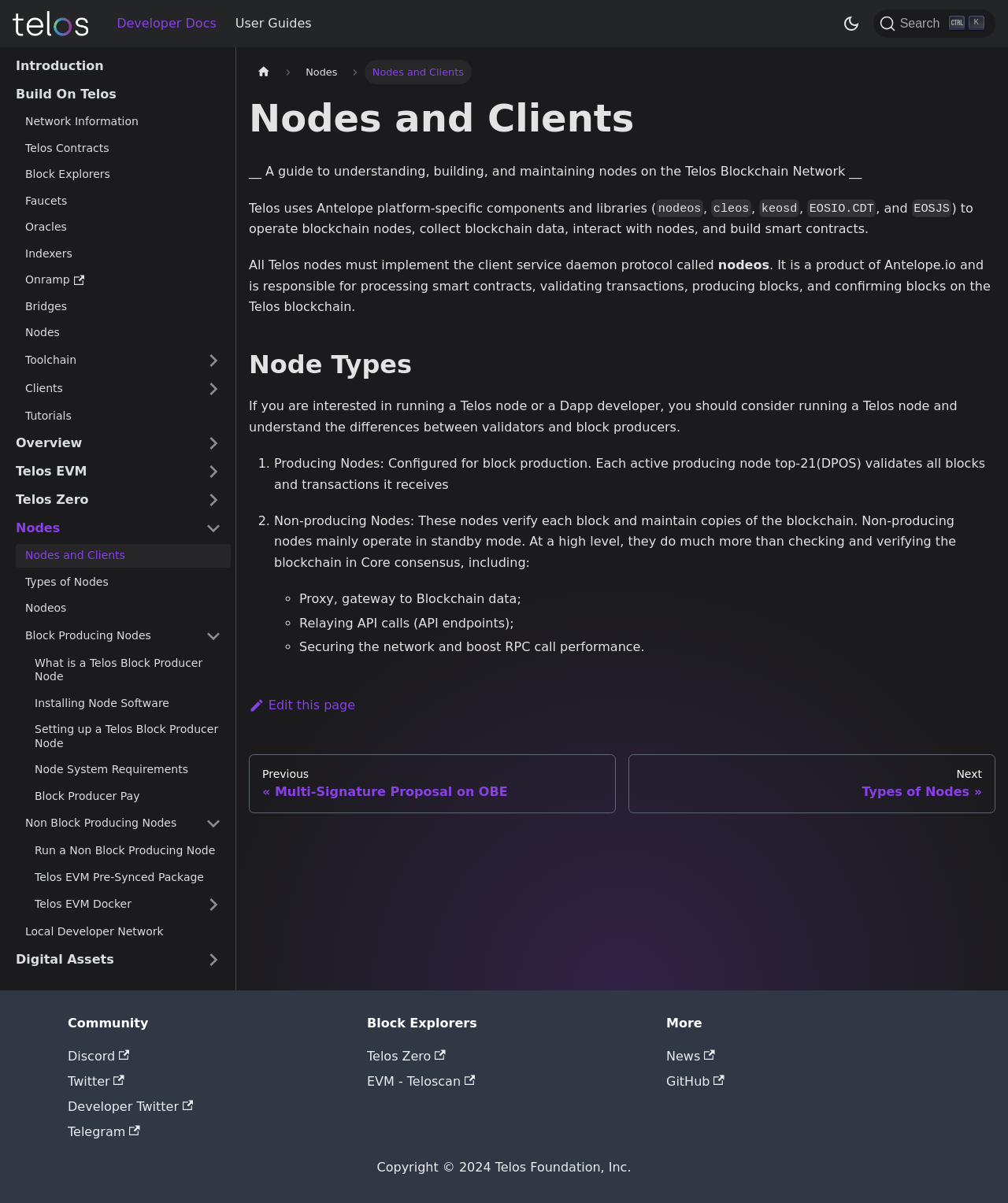Describe all significant elements and features of the webpage.

The webpage is a documentation page for Telos Blockchain Network, specifically focusing on nodes and clients. At the top, there is a navigation bar with links to "Developer Docs", "User Guides", and a button to switch between dark and light mode. On the right side of the navigation bar, there is a search button with a magnifying glass icon.

To the left of the main content area, there is a sidebar with a list of links to various topics, including "Introduction", "Build On Telos", "Network Information", and others. The links are organized into categories, with some having sub-links. The sidebar also has buttons to expand or collapse sections.

The main content area has a heading "Nodes and Clients" and a subheading that describes the purpose of the page. The text explains that Telos uses Antelope platform-specific components and libraries to operate blockchain nodes, collect blockchain data, interact with nodes, and build smart contracts.

Below the introduction, there is a section titled "Node Types" that explains the differences between producing nodes and non-producing nodes. Producing nodes are configured for block production, while non-producing nodes verify each block and maintain copies of the blockchain. The section also lists the functions of non-producing nodes, including proxy, gateway to blockchain data, and relaying API calls.

Throughout the page, there are various images, including icons for links and buttons, as well as a logo for Telos Docs. The layout is organized and easy to navigate, with clear headings and concise text.